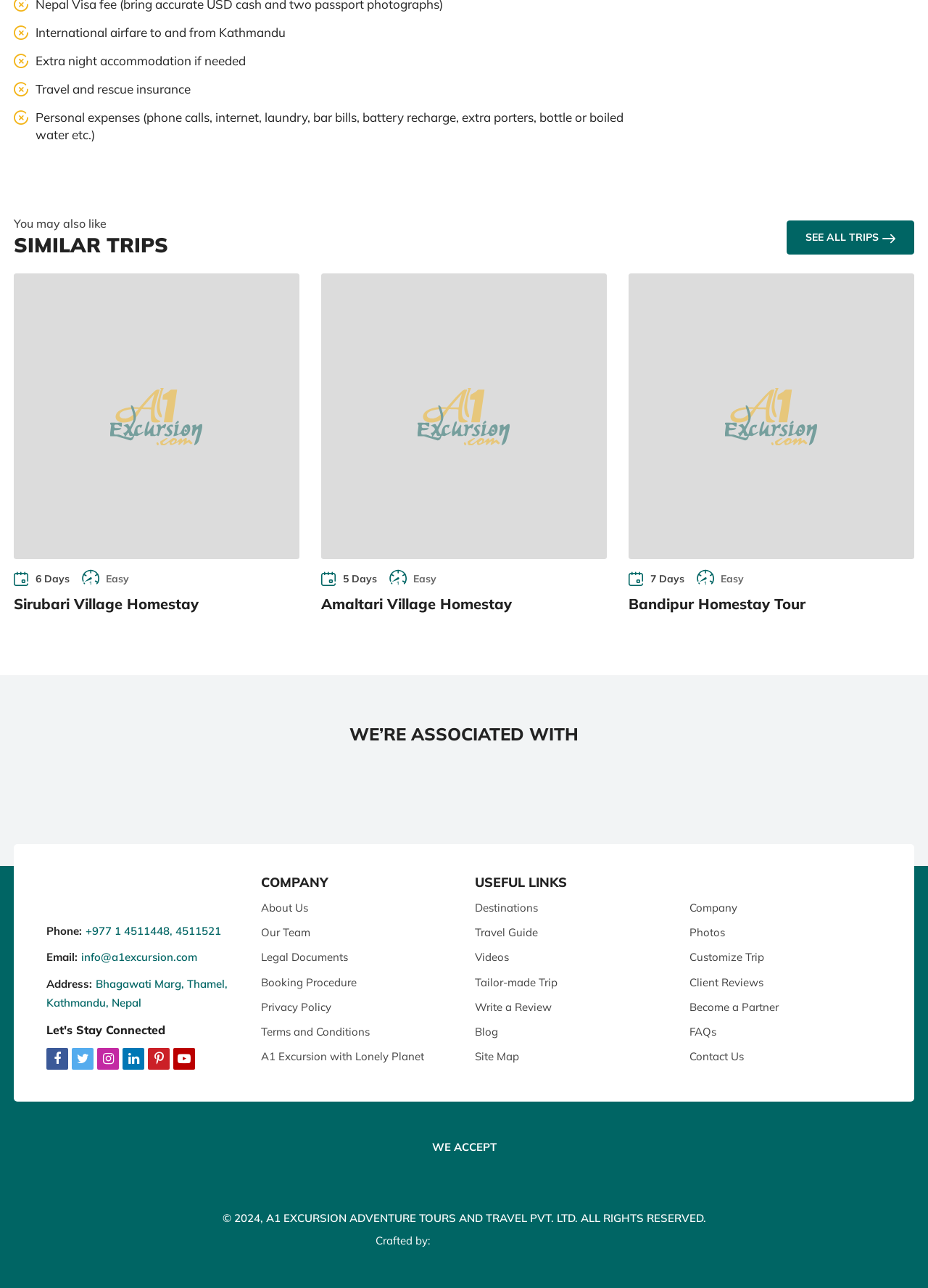What is the phone number of the company?
Answer the question with as much detail as you can, using the image as a reference.

I found this information by looking at the 'contentinfo' section of the webpage, where it lists the phone number as '+977 1 4511448, 4511521'.